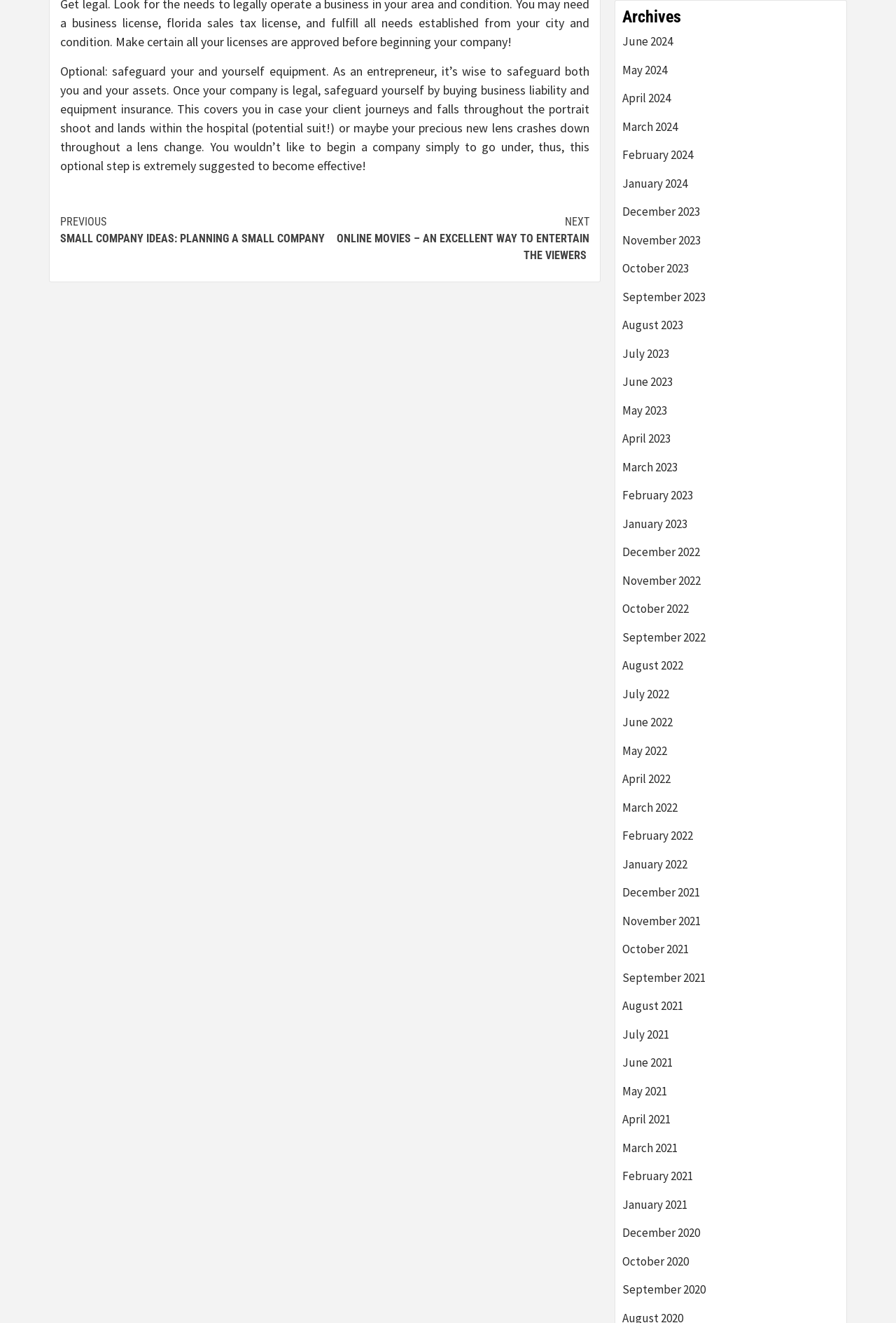Please identify the bounding box coordinates of the element's region that needs to be clicked to fulfill the following instruction: "Explore 'Archives'". The bounding box coordinates should consist of four float numbers between 0 and 1, i.e., [left, top, right, bottom].

[0.695, 0.006, 0.937, 0.02]